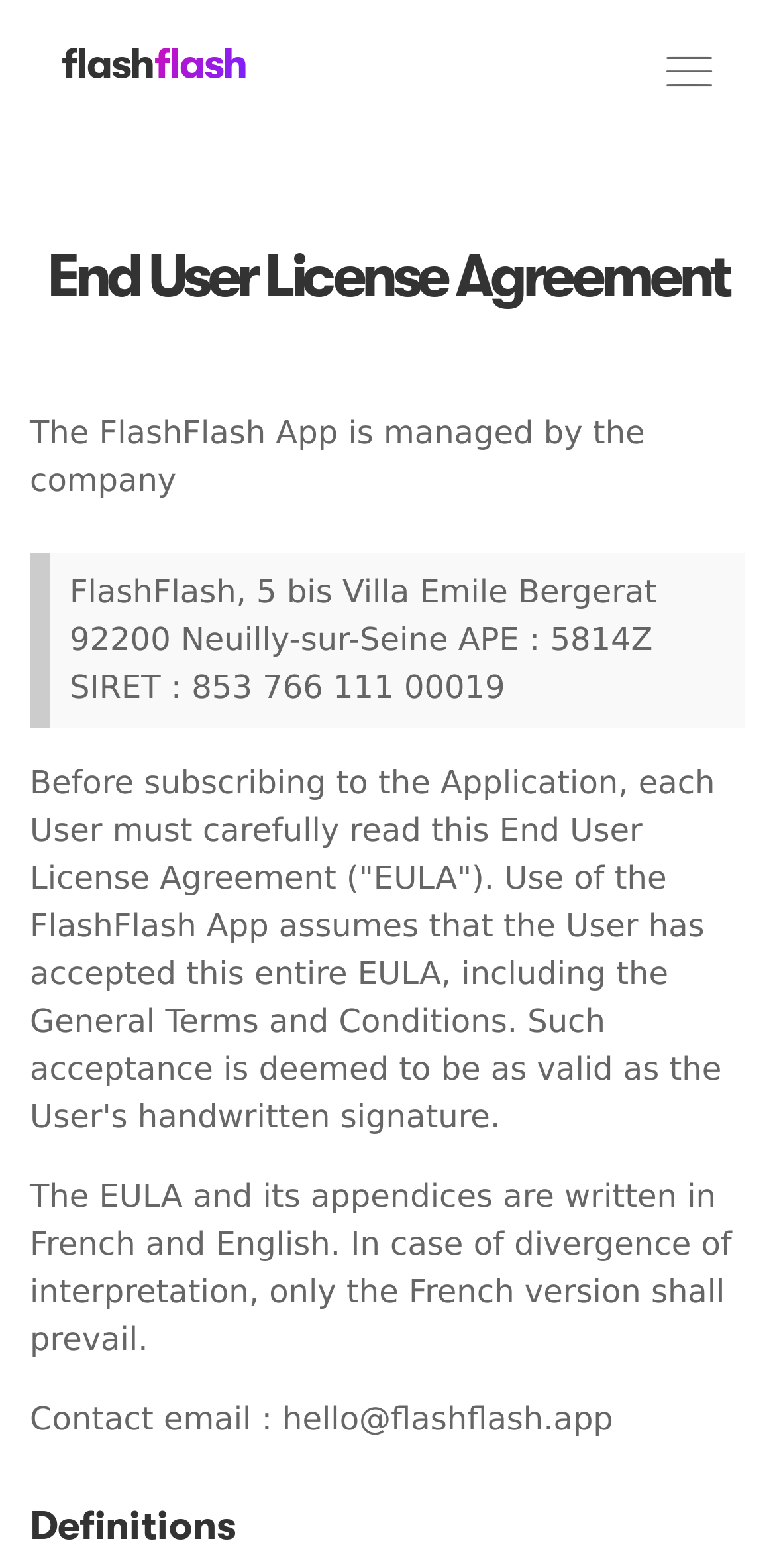Write a detailed summary of the webpage.

The webpage appears to be a terms and conditions or end user license agreement page for the FlashFlash mobile application. At the top left, there is a link and heading with the text "flashflash", which is likely the logo or title of the application. 

To the top right, there is a button labeled "Toggle navigation", which is not expanded. Below the title, there is a heading that reads "End User License Agreement", which spans almost the entire width of the page. 

The main content of the page is divided into sections, with the first section describing the management of the FlashFlash App by a company. This section is followed by a blockquote that contains the company's address and other details. 

The next section is a lengthy paragraph that outlines the terms and conditions of using the FlashFlash App, including the acceptance of the EULA and general terms and conditions. This is followed by another section that specifies the language of the agreement, with the French version prevailing in case of any discrepancies. 

Towards the bottom of the page, there is a section with a heading labeled "Definitions", although the content of this section is not provided. Finally, there is a contact email address provided at the very bottom of the page.